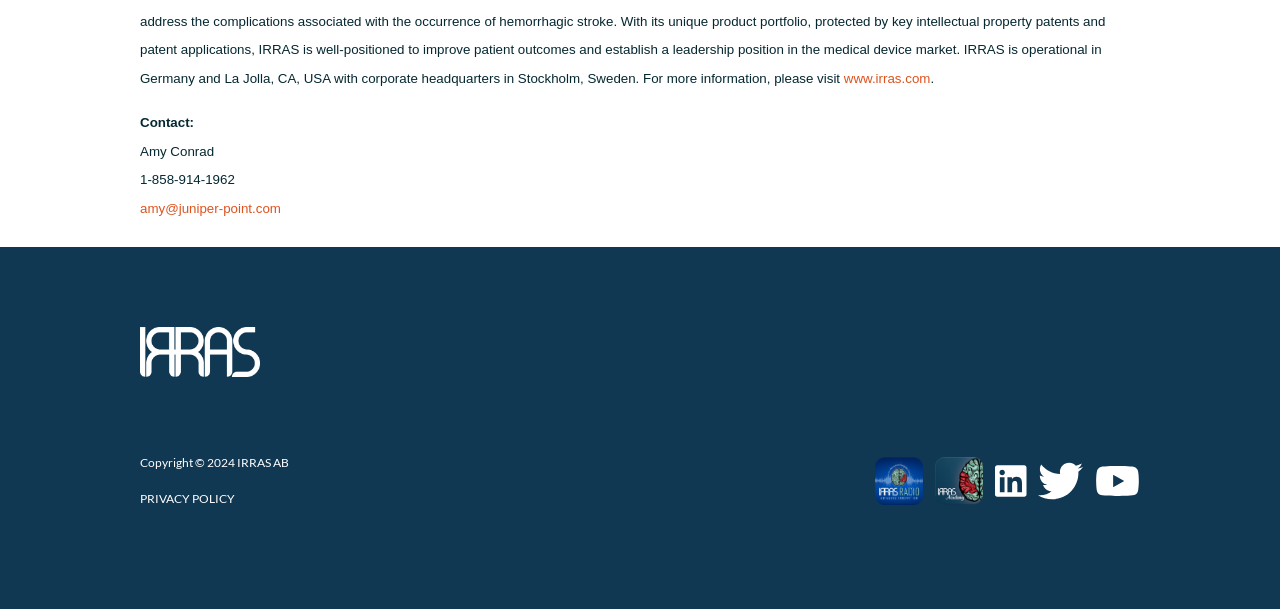Please find the bounding box coordinates in the format (top-left x, top-left y, bottom-right x, bottom-right y) for the given element description. Ensure the coordinates are floating point numbers between 0 and 1. Description: aria-label="twitter icon"

[0.803, 0.775, 0.846, 0.8]